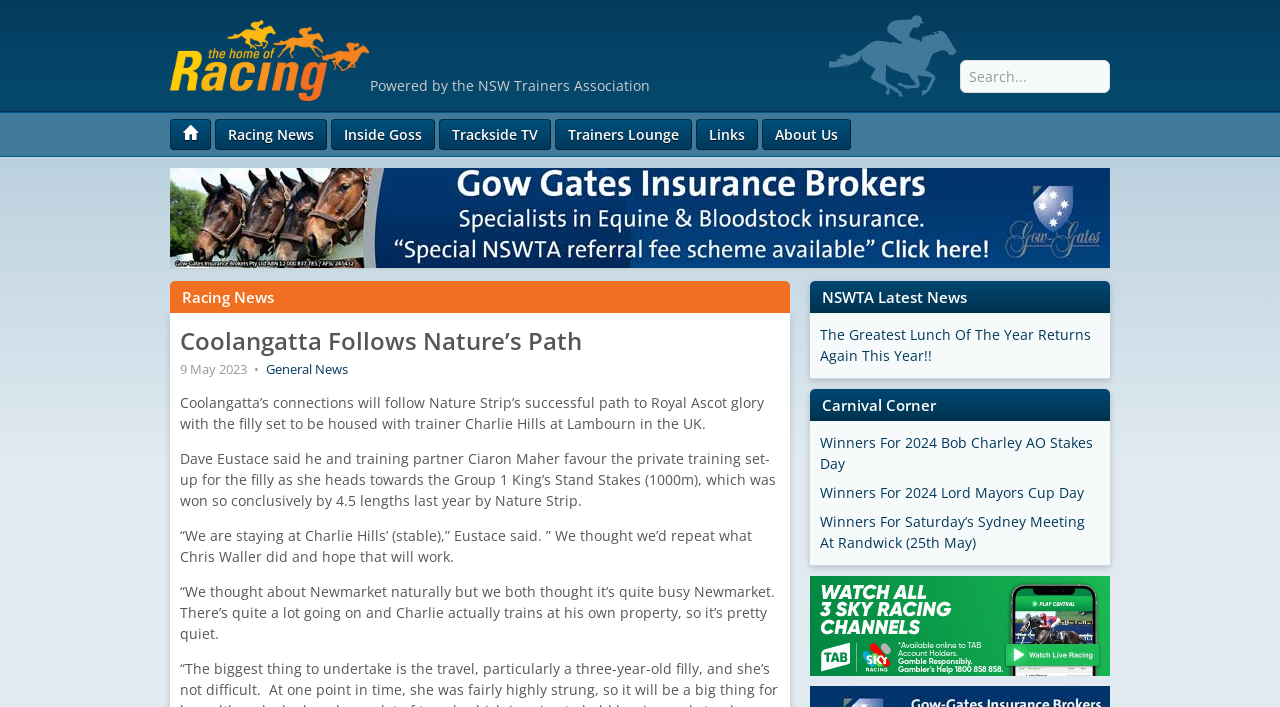From the webpage screenshot, identify the region described by NSWTA Latest News. Provide the bounding box coordinates as (top-left x, top-left y, bottom-right x, bottom-right y), with each value being a floating point number between 0 and 1.

[0.642, 0.406, 0.755, 0.434]